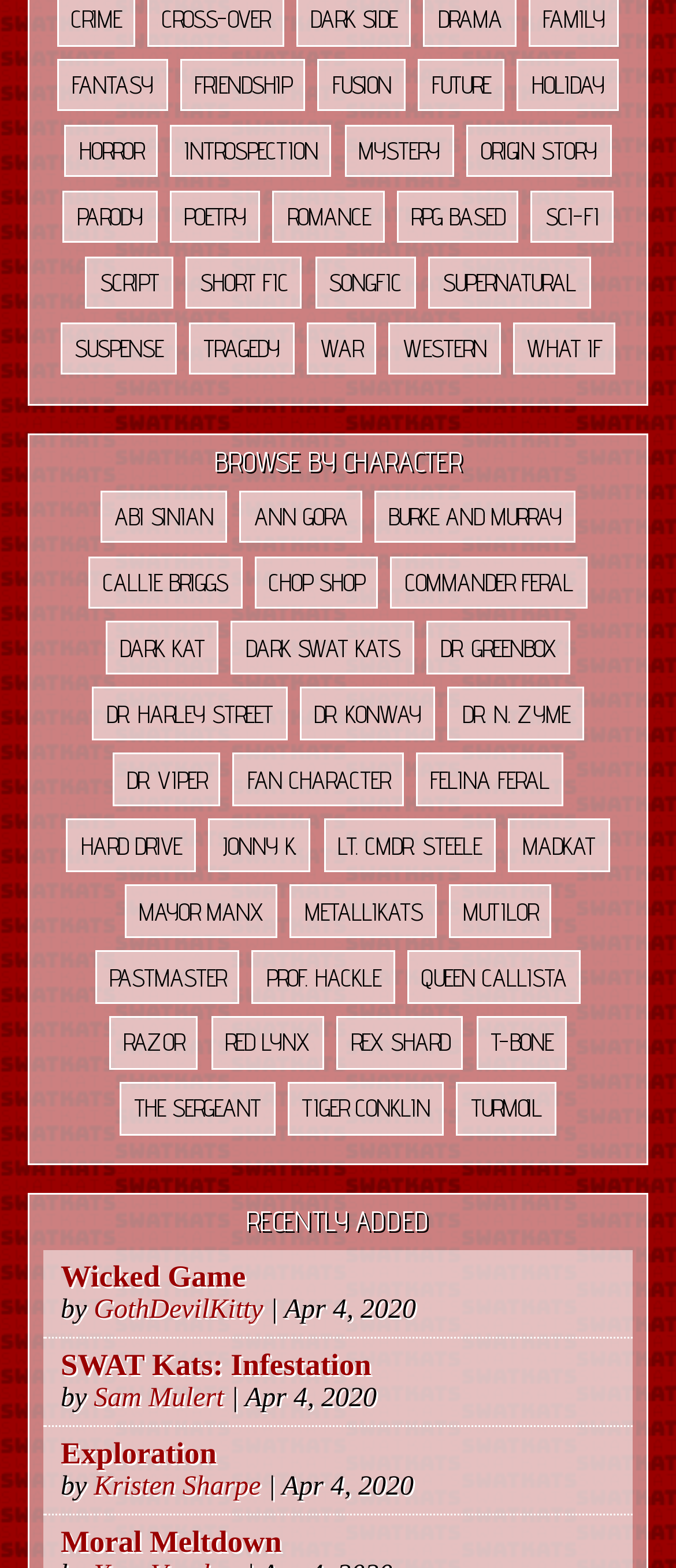How many genres are available on this webpage?
Look at the image and respond with a single word or a short phrase.

24